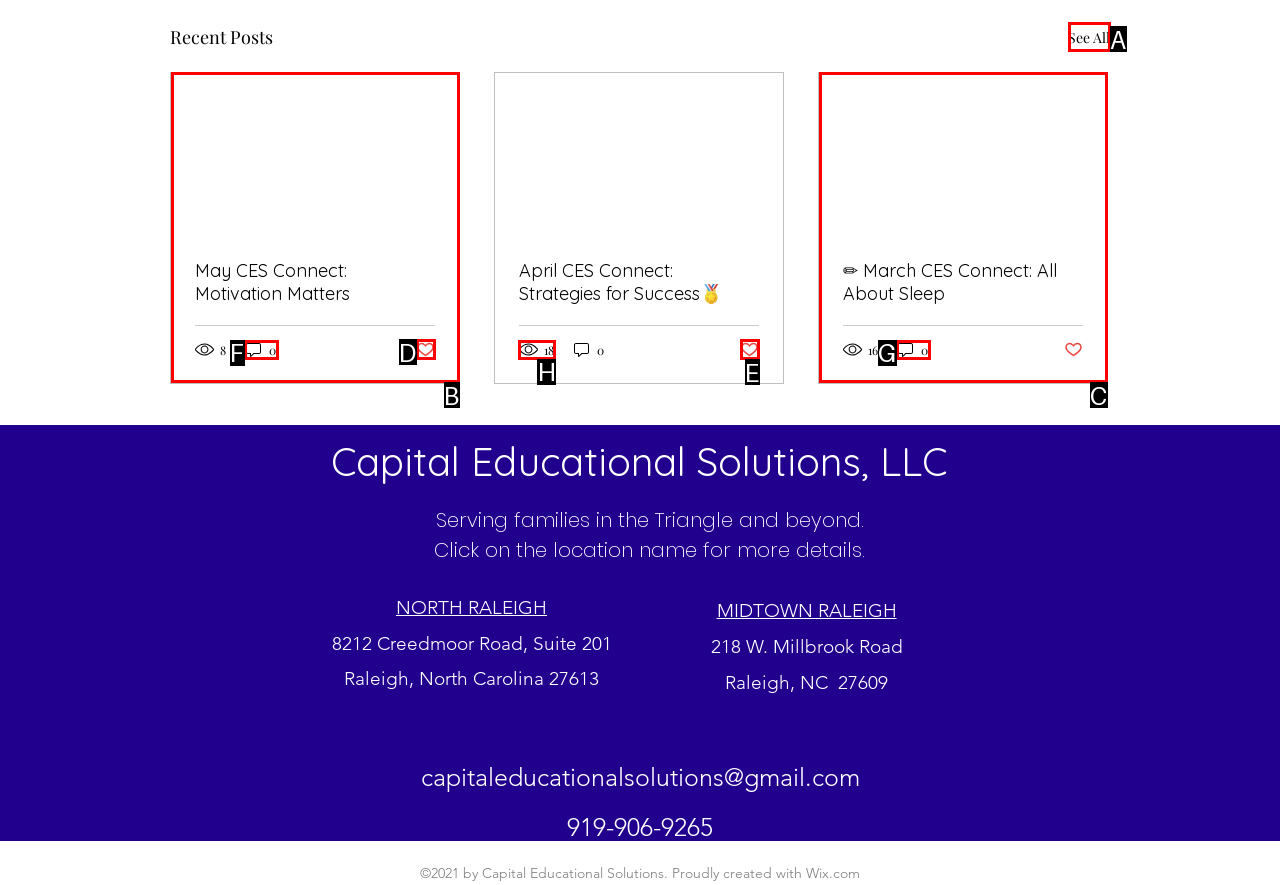Tell me the correct option to click for this task: View the post with 18 views
Write down the option's letter from the given choices.

H